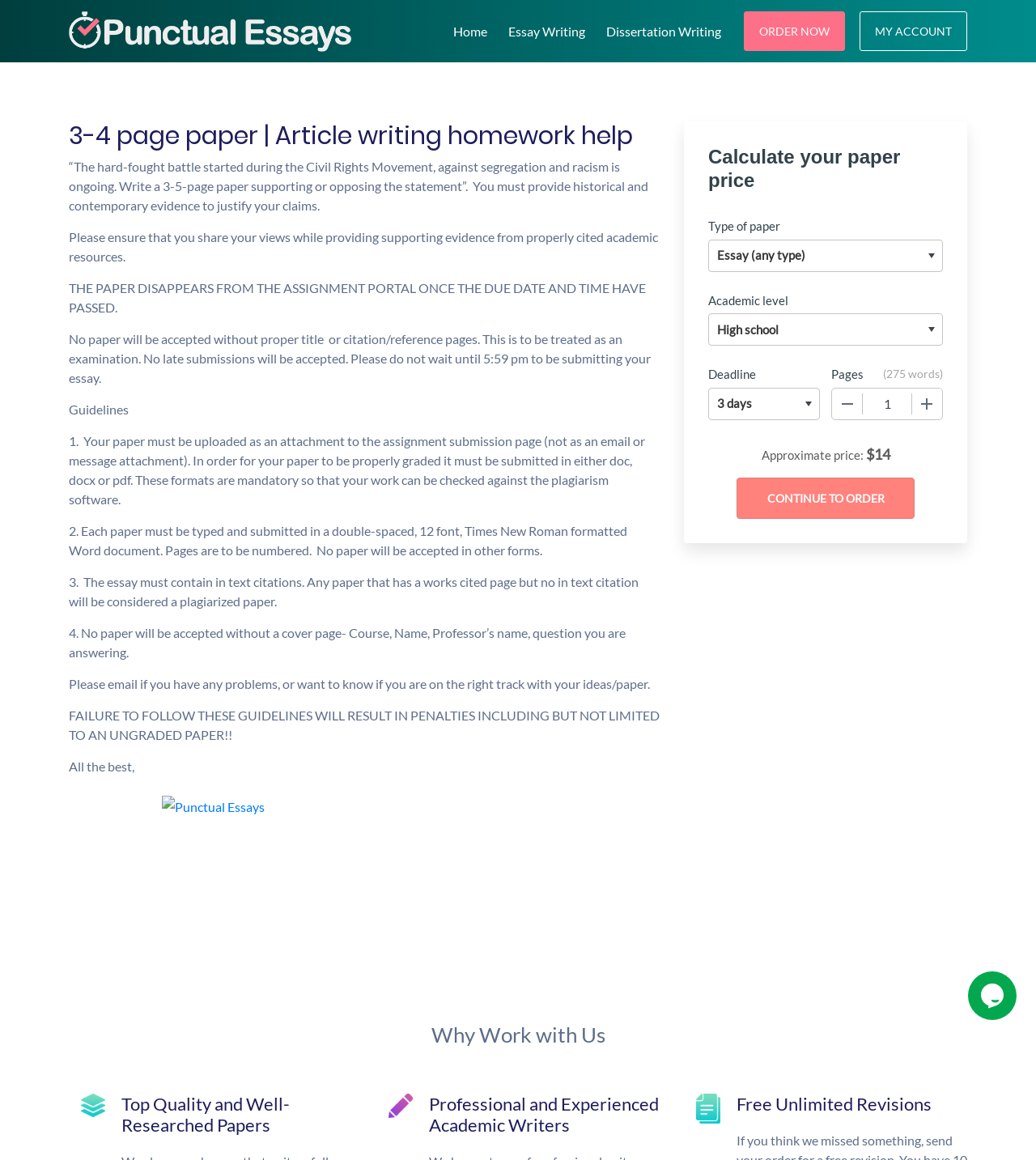Identify the bounding box coordinates of the region that needs to be clicked to carry out this instruction: "Click on the 'GUIDES' link". Provide these coordinates as four float numbers ranging from 0 to 1, i.e., [left, top, right, bottom].

None